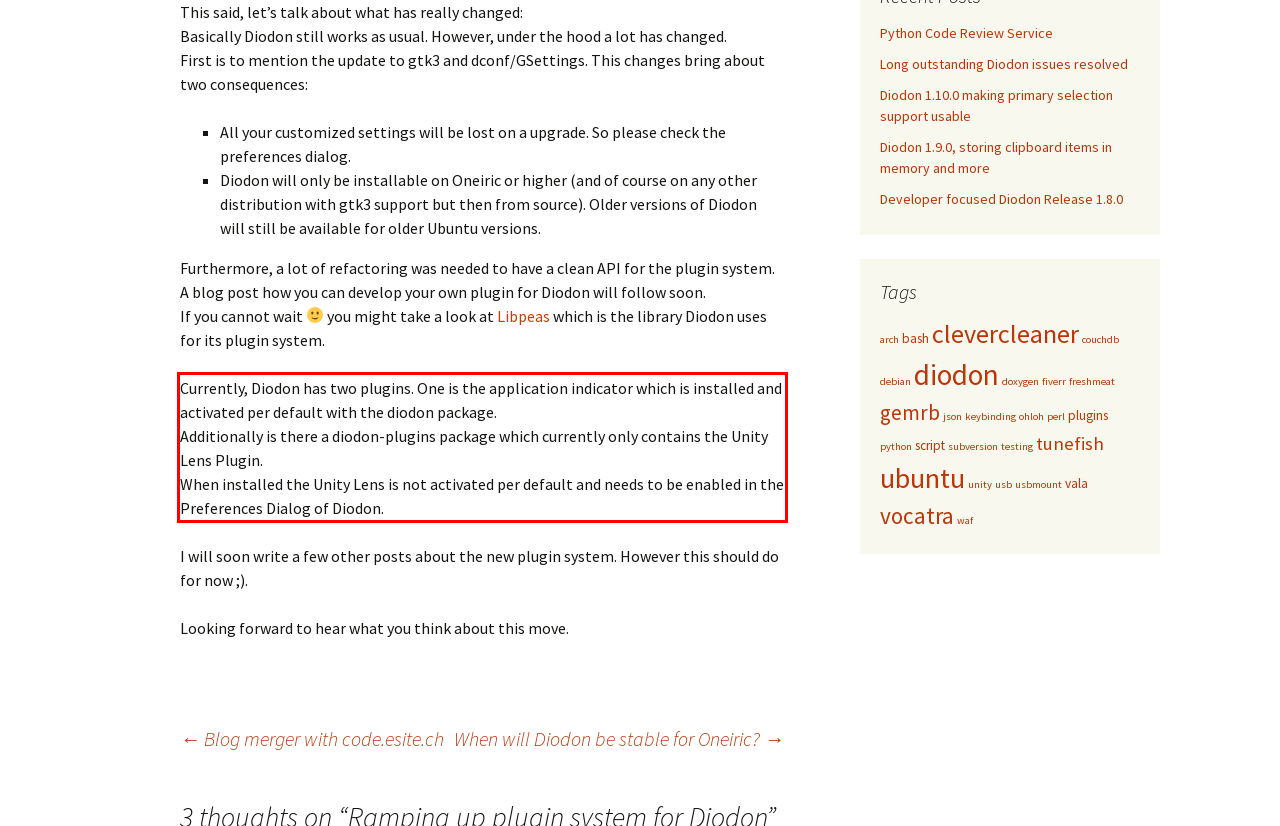Please identify the text within the red rectangular bounding box in the provided webpage screenshot.

Currently, Diodon has two plugins. One is the application indicator which is installed and activated per default with the diodon package. Additionally is there a diodon-plugins package which currently only contains the Unity Lens Plugin. When installed the Unity Lens is not activated per default and needs to be enabled in the Preferences Dialog of Diodon.